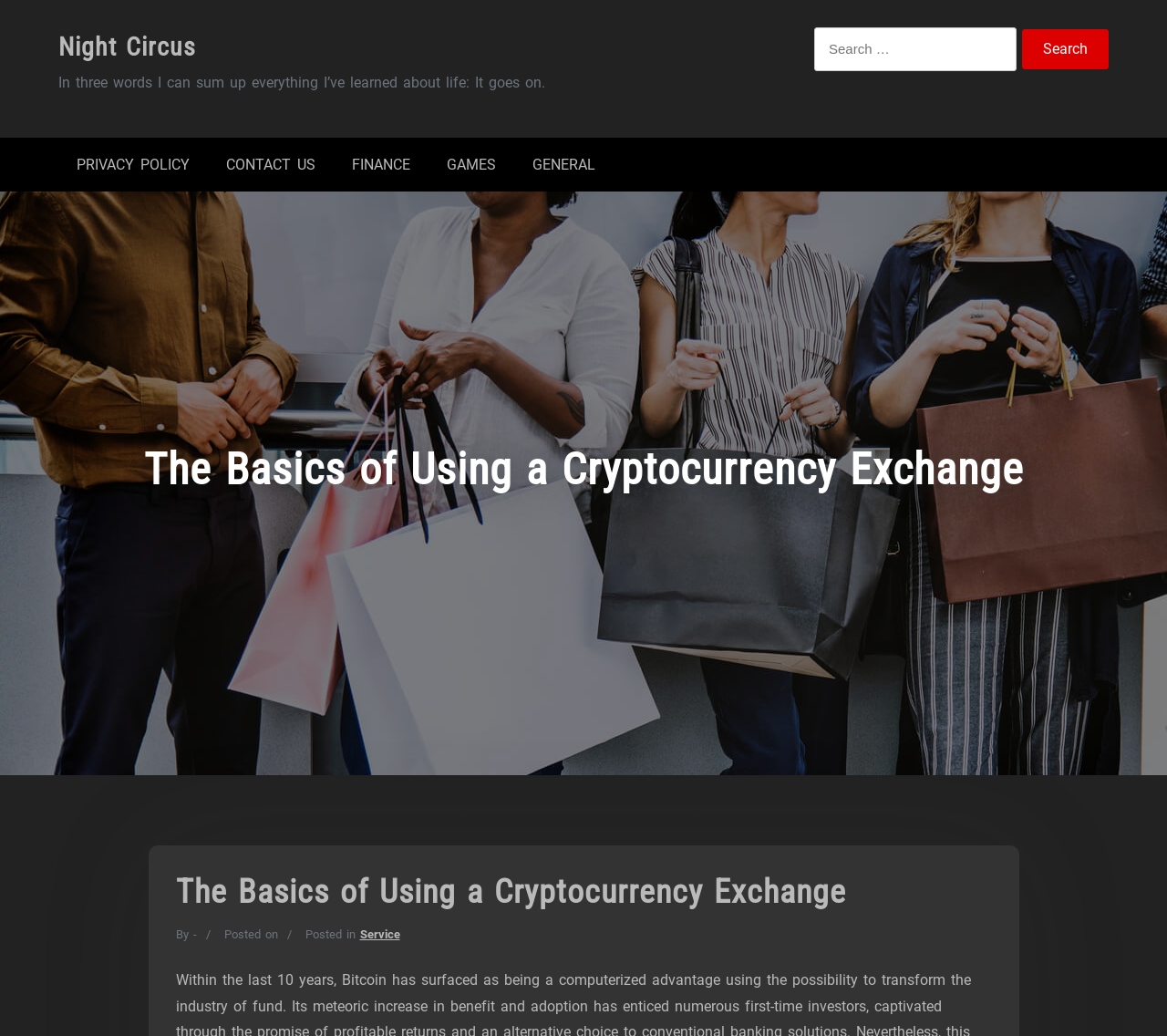What is the purpose of the search box?
Please give a detailed and elaborate explanation in response to the question.

The search box is located at the top right of the webpage, and it allows users to search for specific content on the website by typing in keywords and clicking the Search button.